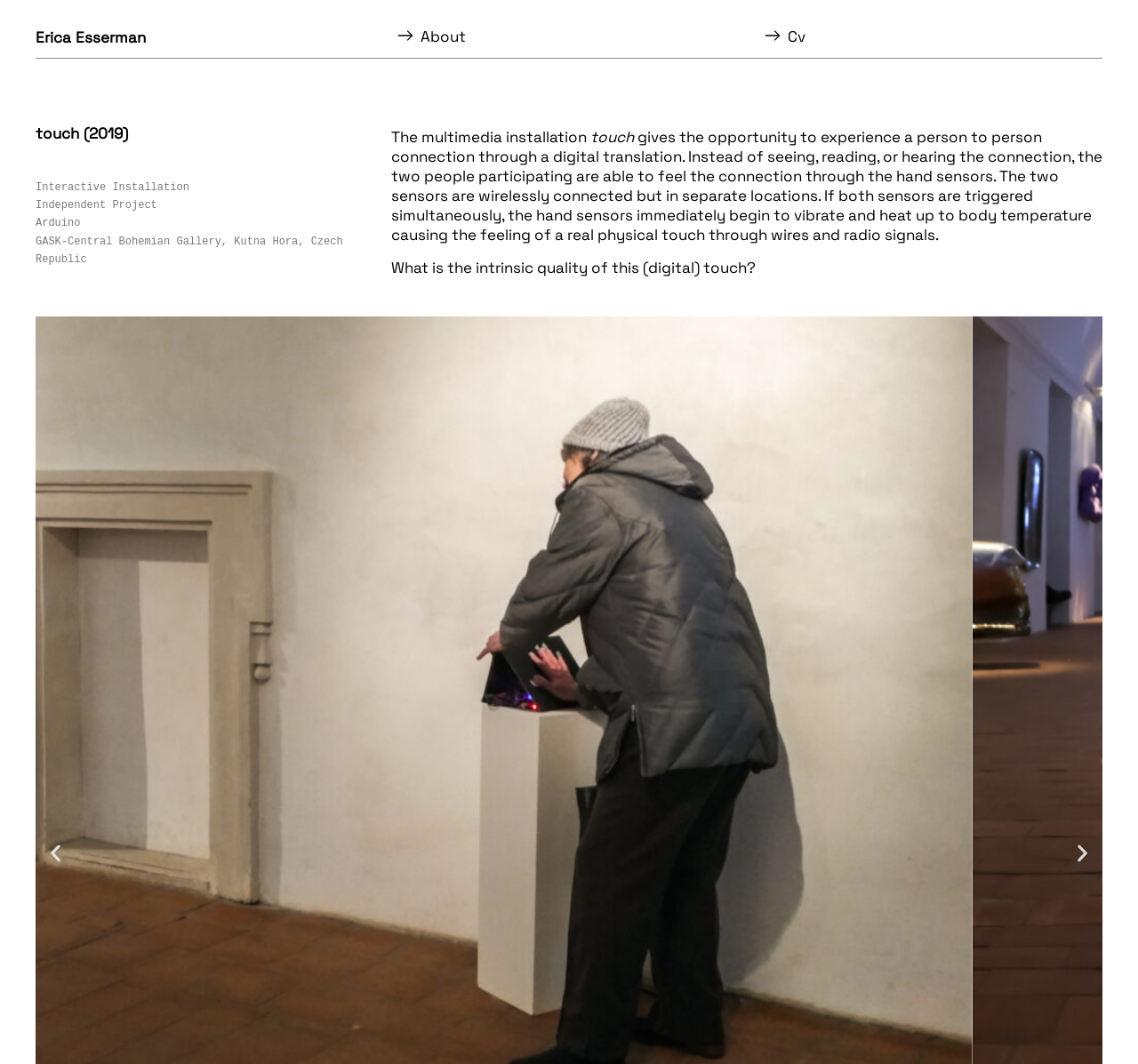What is the purpose of the hand sensors in the 'touch' installation? Look at the image and give a one-word or short phrase answer.

To feel a real physical touch